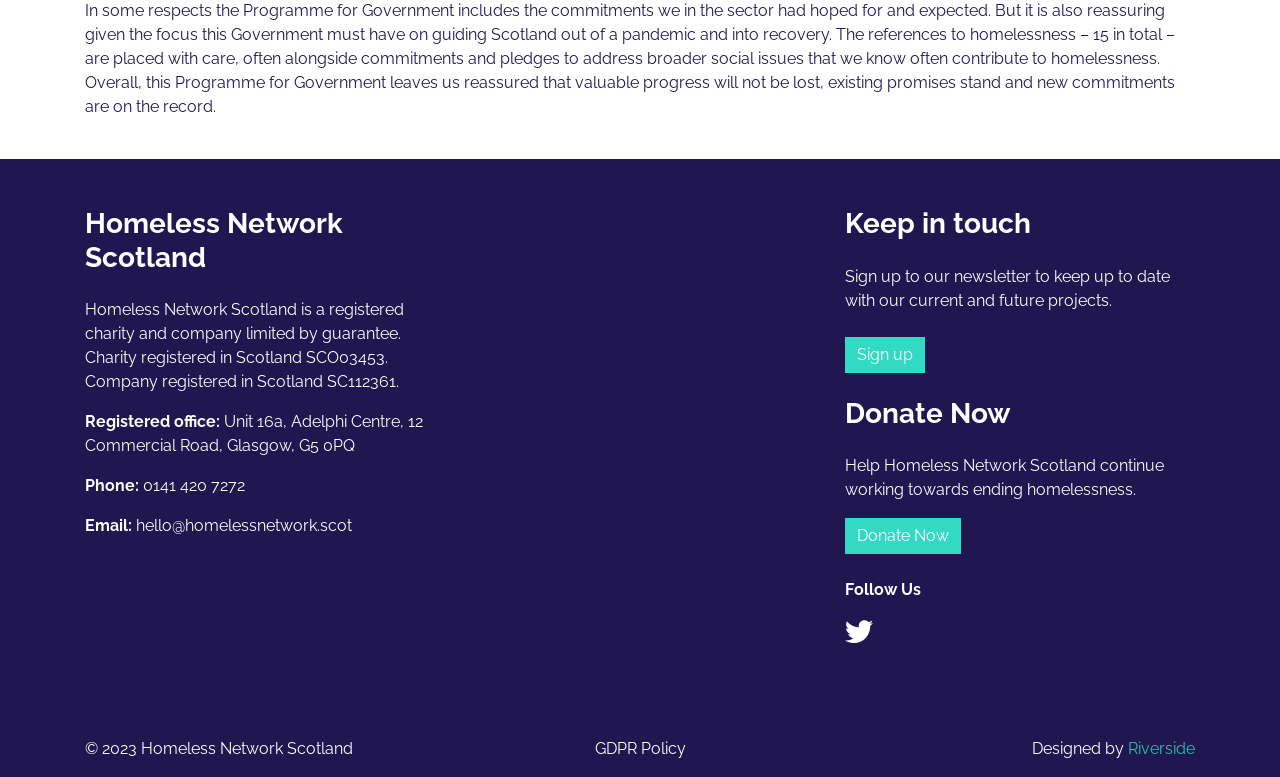Identify the bounding box for the described UI element: "parent_node: Follow Us".

[0.66, 0.807, 0.69, 0.832]